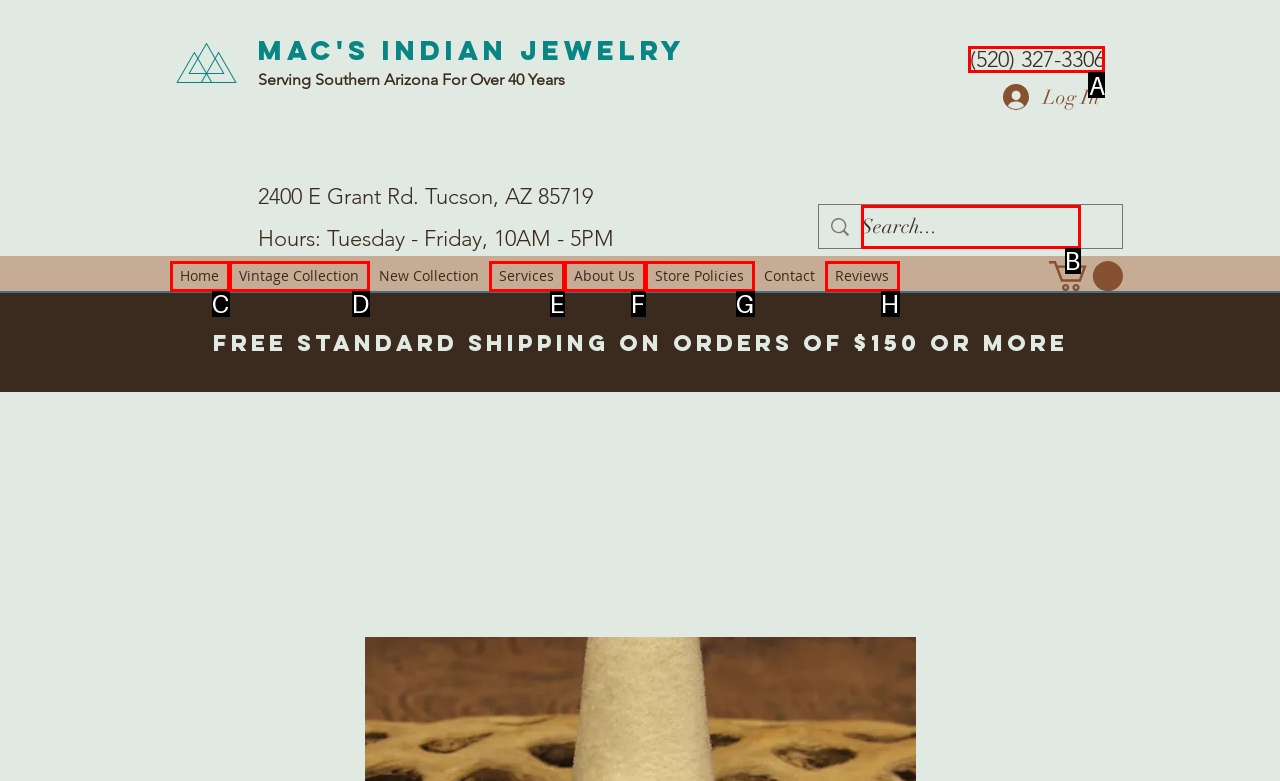Select the letter associated with the UI element you need to click to perform the following action: Call the store
Reply with the correct letter from the options provided.

A